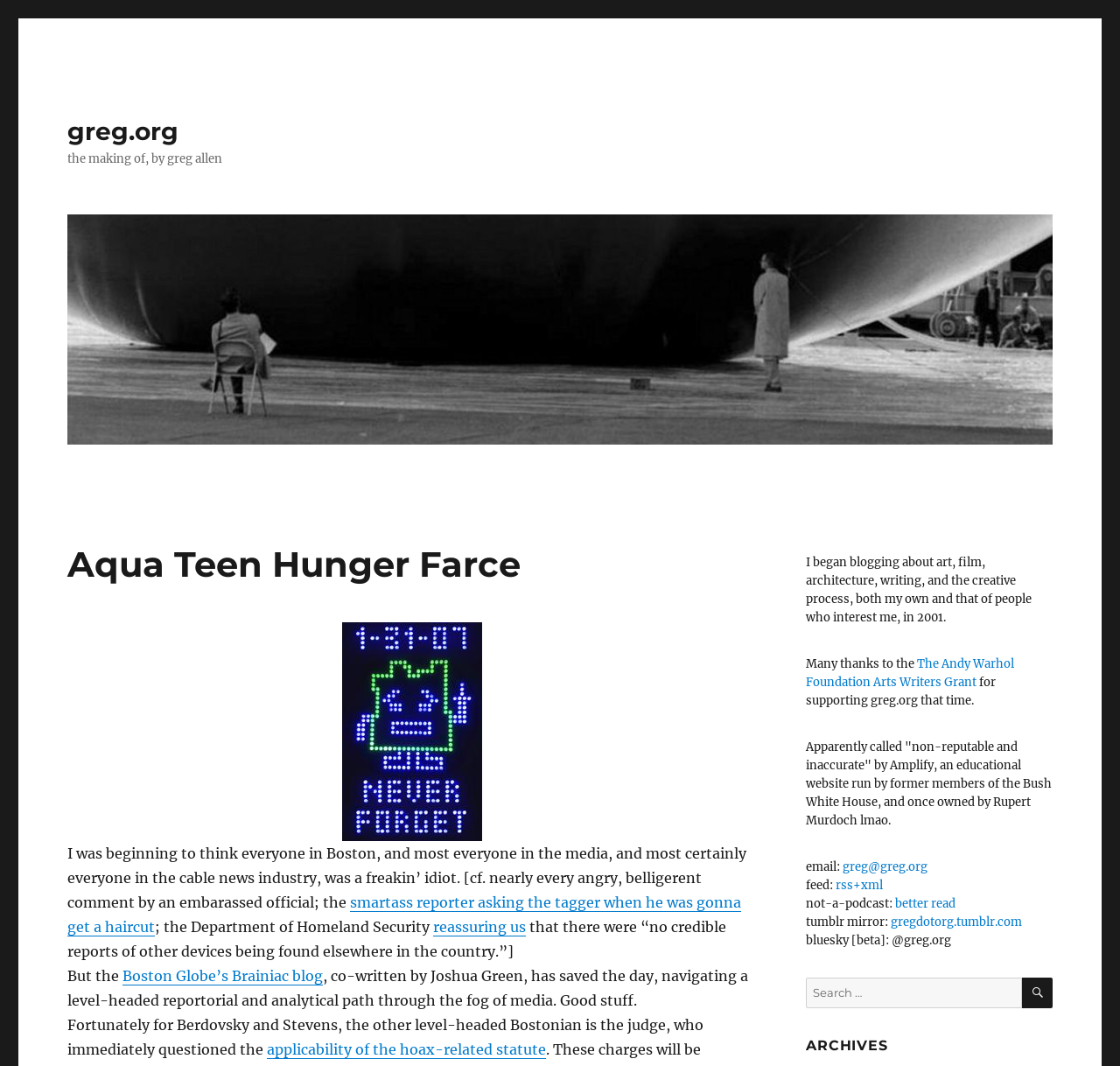What is the name of the blog?
Based on the screenshot, answer the question with a single word or phrase.

Aqua Teen Hunger Farce